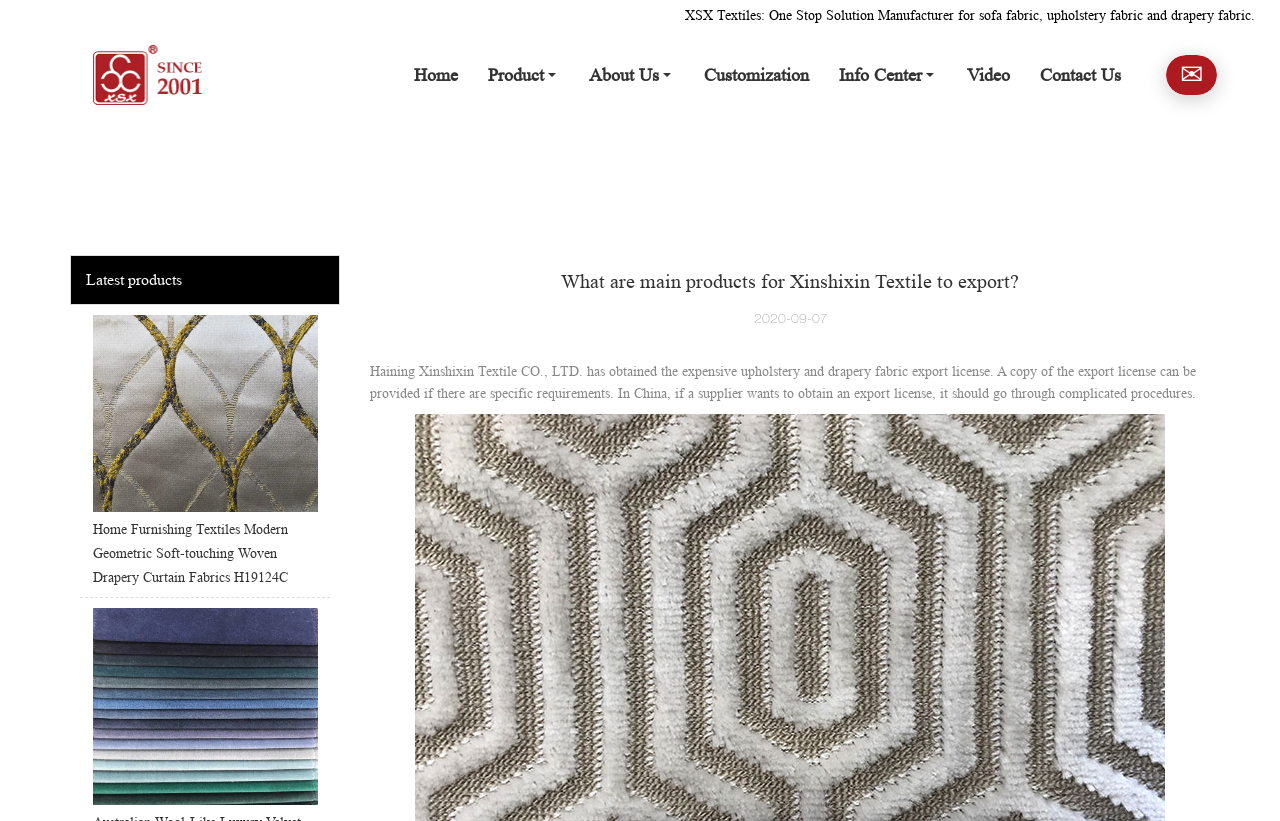Could you specify the bounding box coordinates for the clickable section to complete the following instruction: "View Product"?

[0.37, 0.037, 0.449, 0.146]